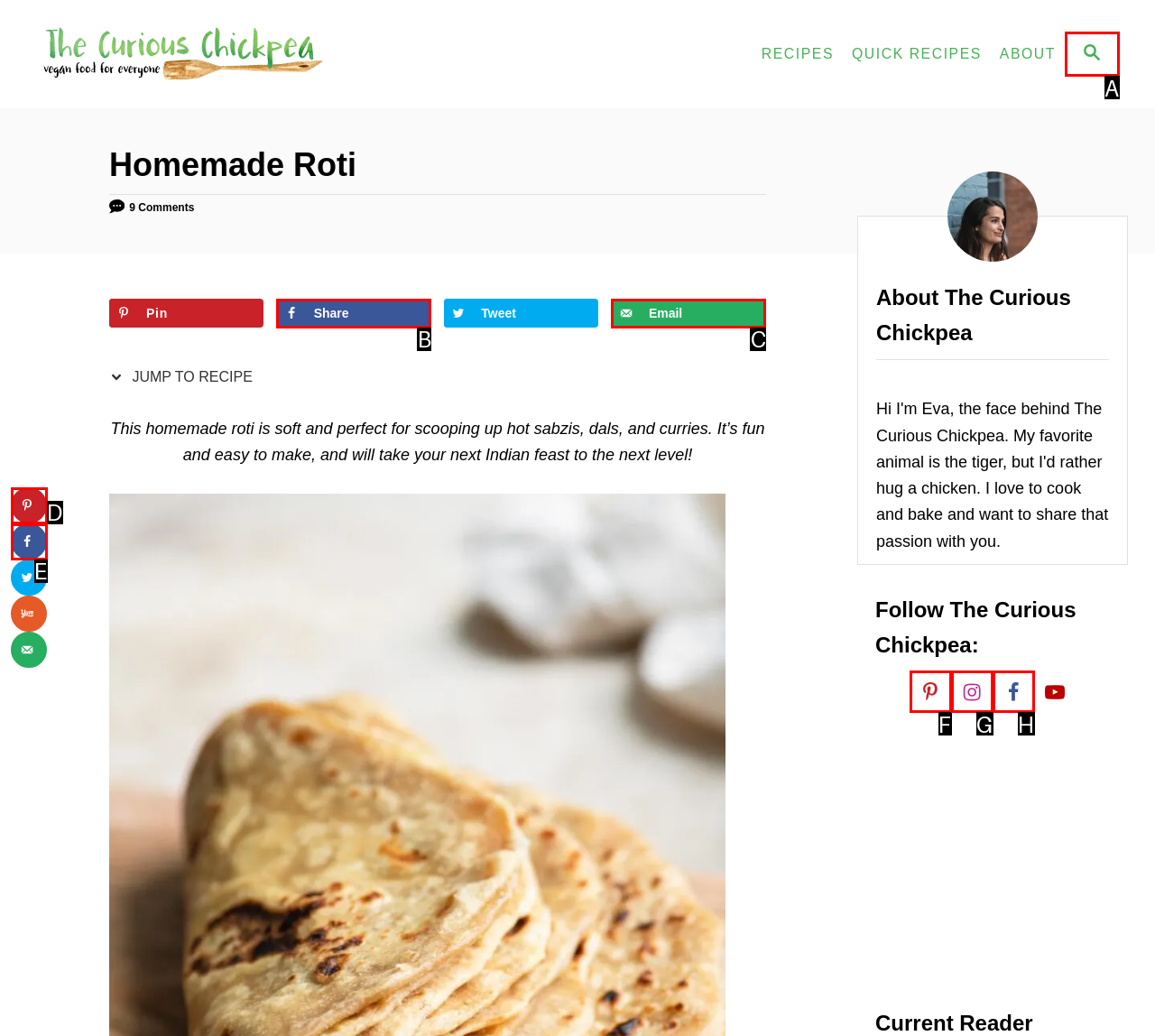Tell me the letter of the UI element to click in order to accomplish the following task: Search for recipes
Answer with the letter of the chosen option from the given choices directly.

A